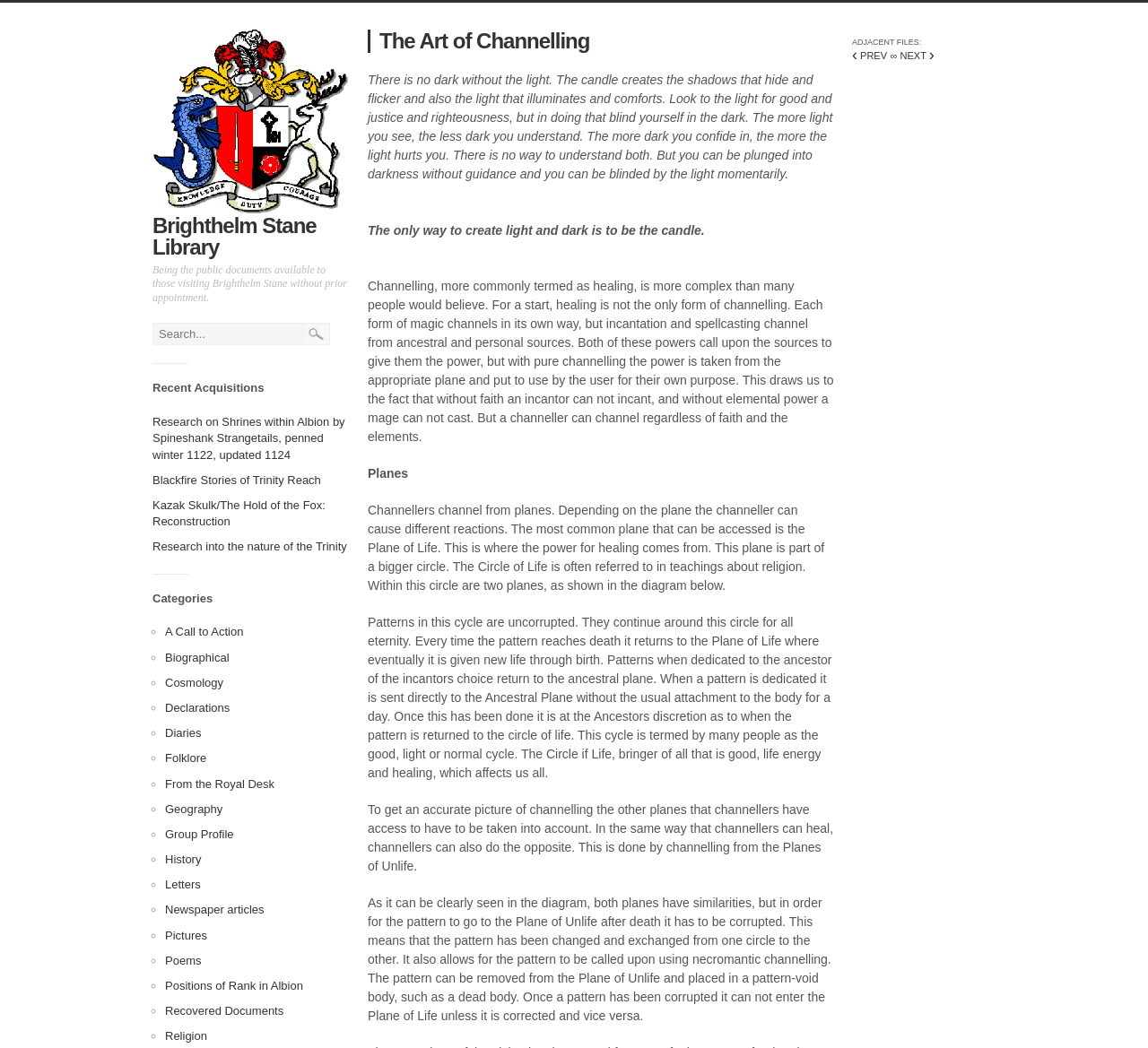Provide the bounding box coordinates of the area you need to click to execute the following instruction: "View recent acquisition 'Research on Shrines within Albion by Spineshank Strangetails'".

[0.133, 0.396, 0.3, 0.44]